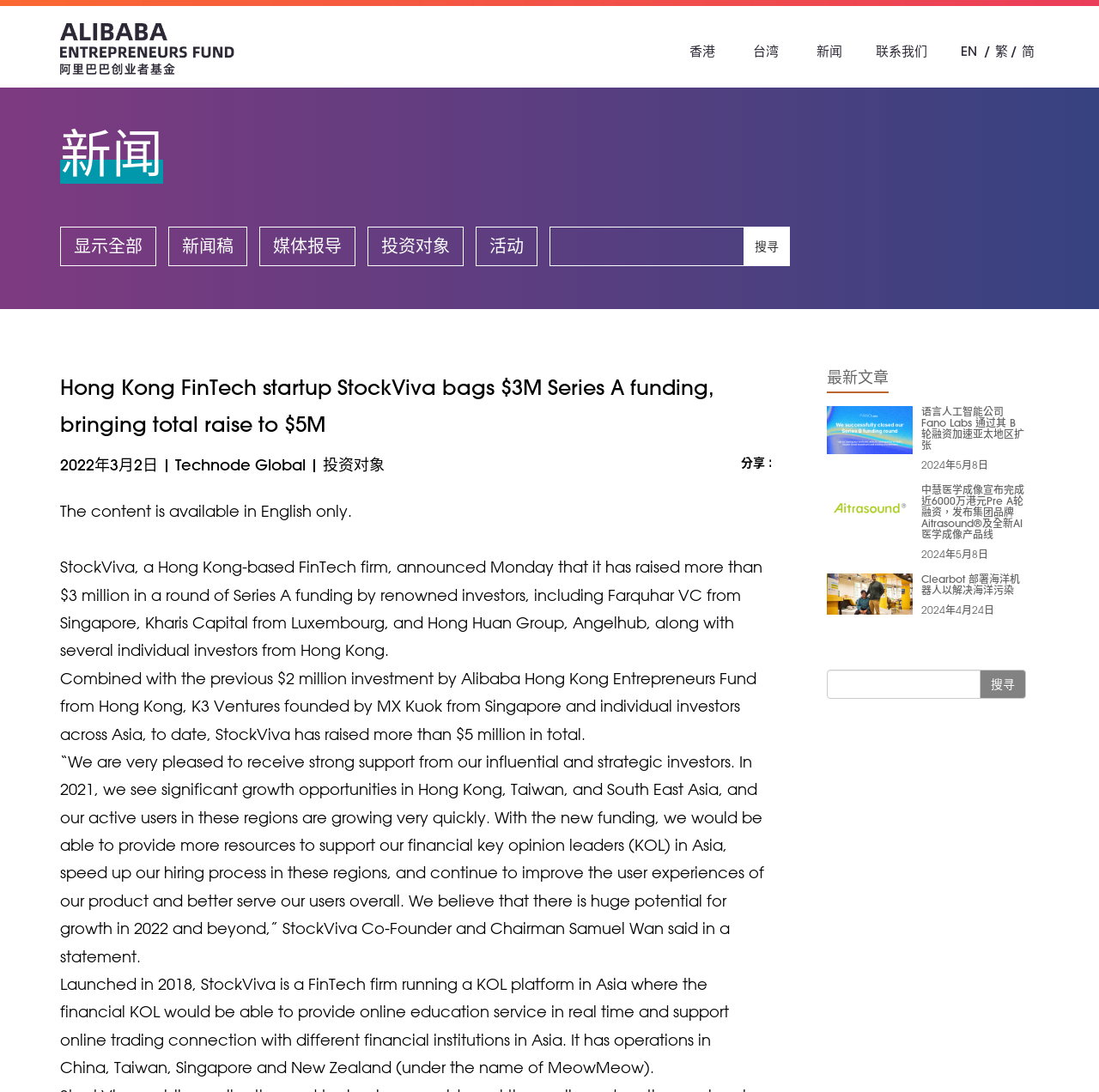Produce a meticulous description of the webpage.

This webpage is the news center of Alibaba Entrepreneurs Fund, featuring a collection of news articles and press releases. At the top, there is a navigation menu with links to different sections, including "香港" (Hong Kong), "台湾" (Taiwan), "新闻" (News), "联系我们" (Contact Us), and language options.

Below the navigation menu, there is a section with a heading "新闻" (News) and several links to news categories, such as "新闻稿" (Press Releases), "媒体报导" (Media Reports), "投资对象" (Investment Objects), and "活动" (Events). Next to this section, there is a search bar with a button labeled "搜寻" (Search).

The main content area of the webpage features a list of news articles, each with a heading, a date, and a brief summary. The articles are arranged in a table layout, with each article occupying a row. The headings of the articles are in a larger font size and are underlined, indicating that they are clickable links.

The first article is about a Hong Kong FinTech startup, StockViva, which has raised $3 million in Series A funding. The article provides details about the funding, including the investors involved and the company's plans for the future.

Below the first article, there are several other news articles, each with a similar layout and design. The articles are separated by a small gap, making it easy to distinguish between them. The webpage also features several images, which are likely related to the news articles.

At the bottom of the webpage, there is a section labeled "最新文章" (Latest Articles), which features a list of news articles with headings, dates, and brief summaries. This section is similar to the main content area, but with a more compact layout.

Overall, the webpage is well-organized and easy to navigate, with a clear hierarchy of information and a consistent design throughout.